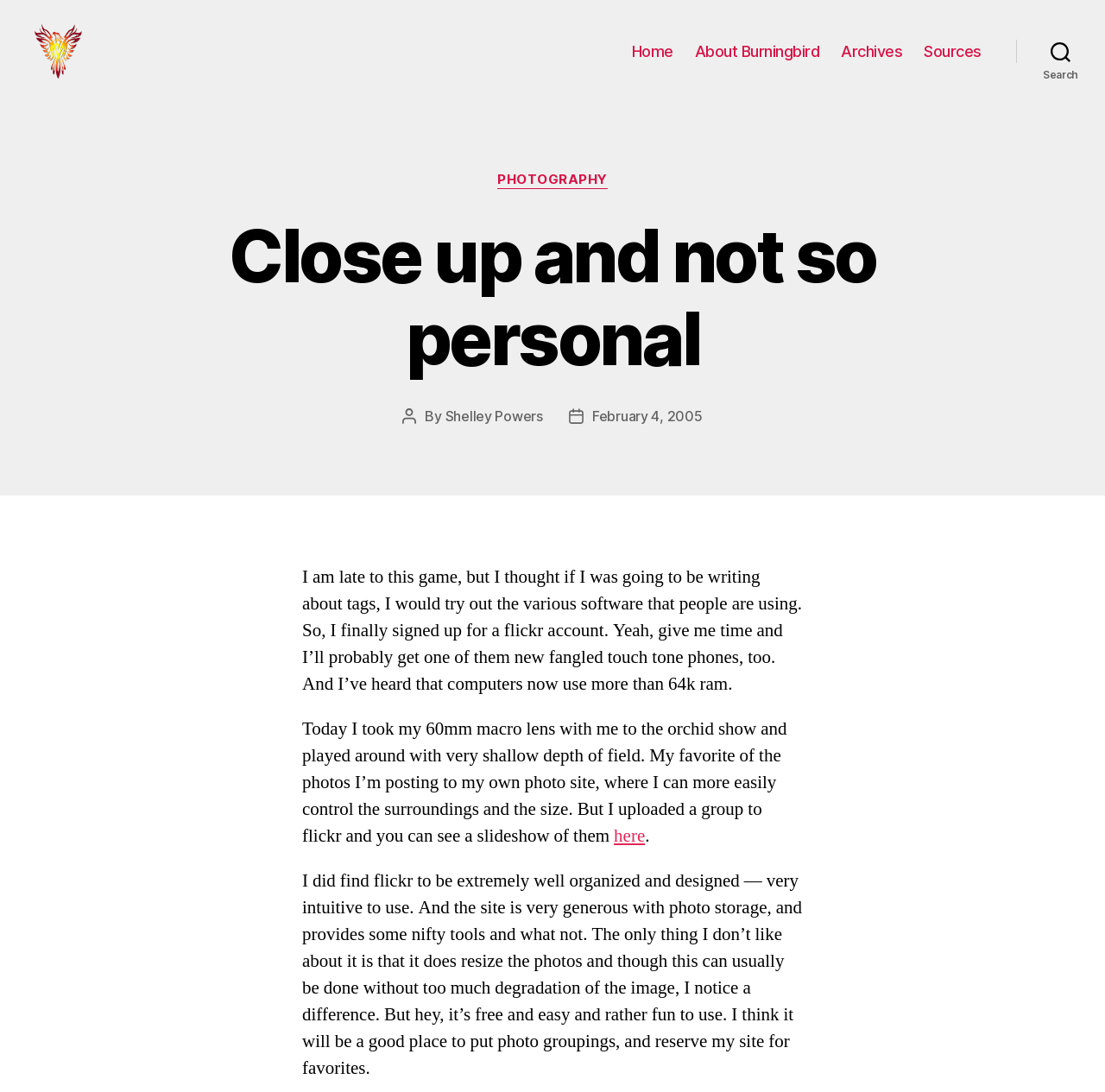Answer this question using a single word or a brief phrase:
What is the date of the post?

February 4, 2005